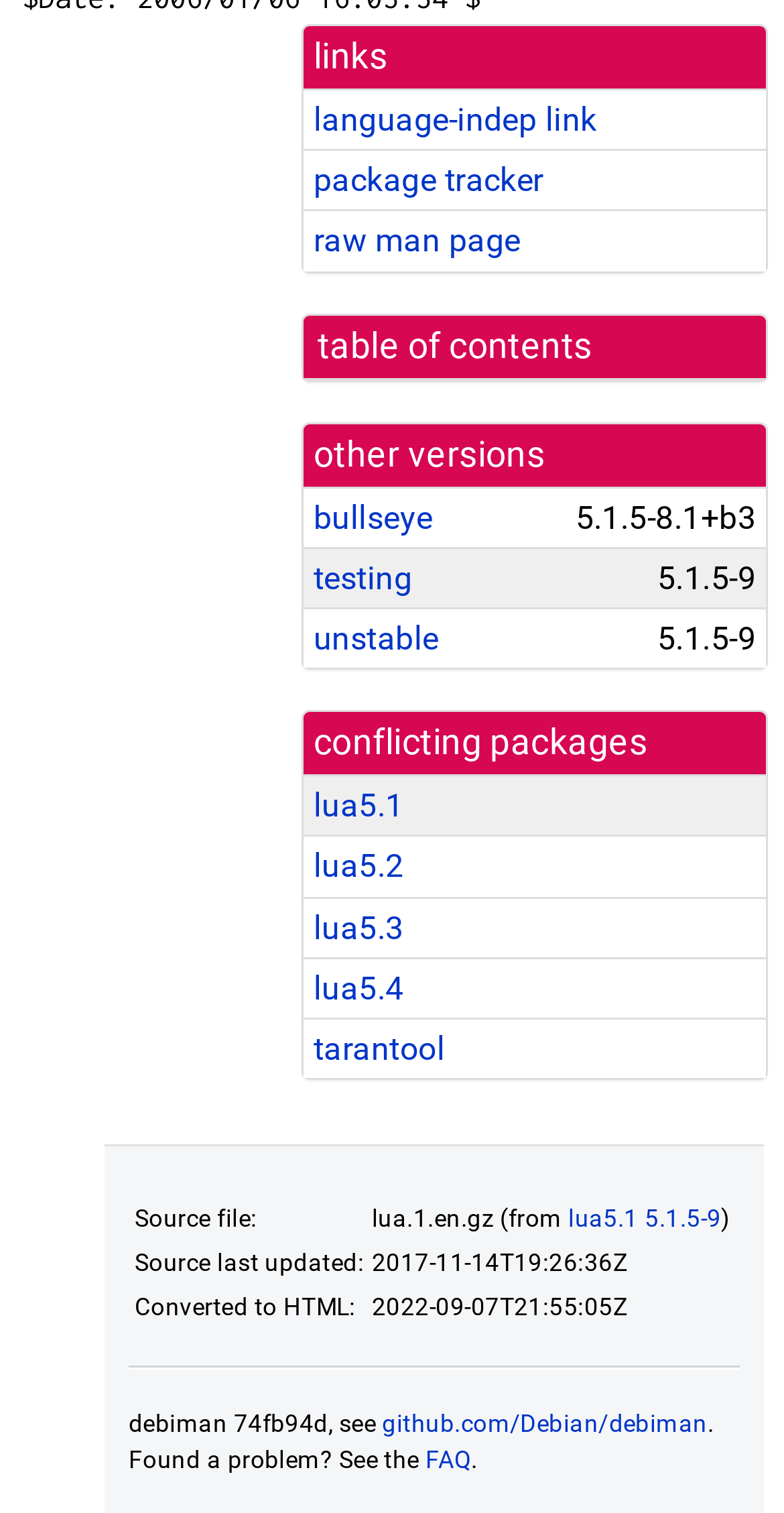Can you look at the image and give a comprehensive answer to the question:
How many links are there under 'other versions'?

I counted the number of links under the 'other versions' heading, which are 'bullseye', 'testing', and 'unstable', so there are 3 links.